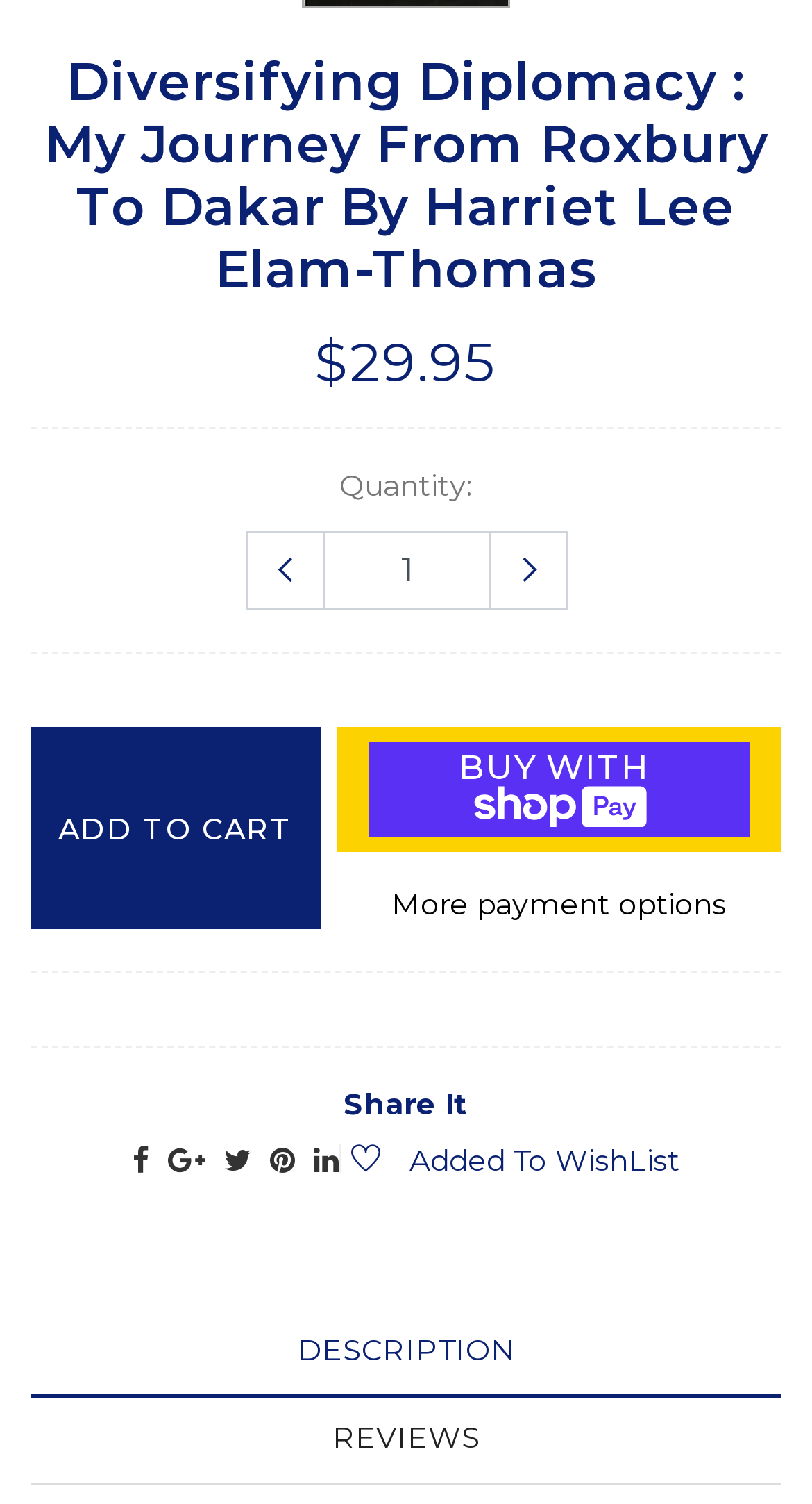Identify the bounding box for the UI element specified in this description: "input value="1" name="quantity" value="1"". The coordinates must be four float numbers between 0 and 1, formatted as [left, top, right, bottom].

[0.397, 0.353, 0.603, 0.406]